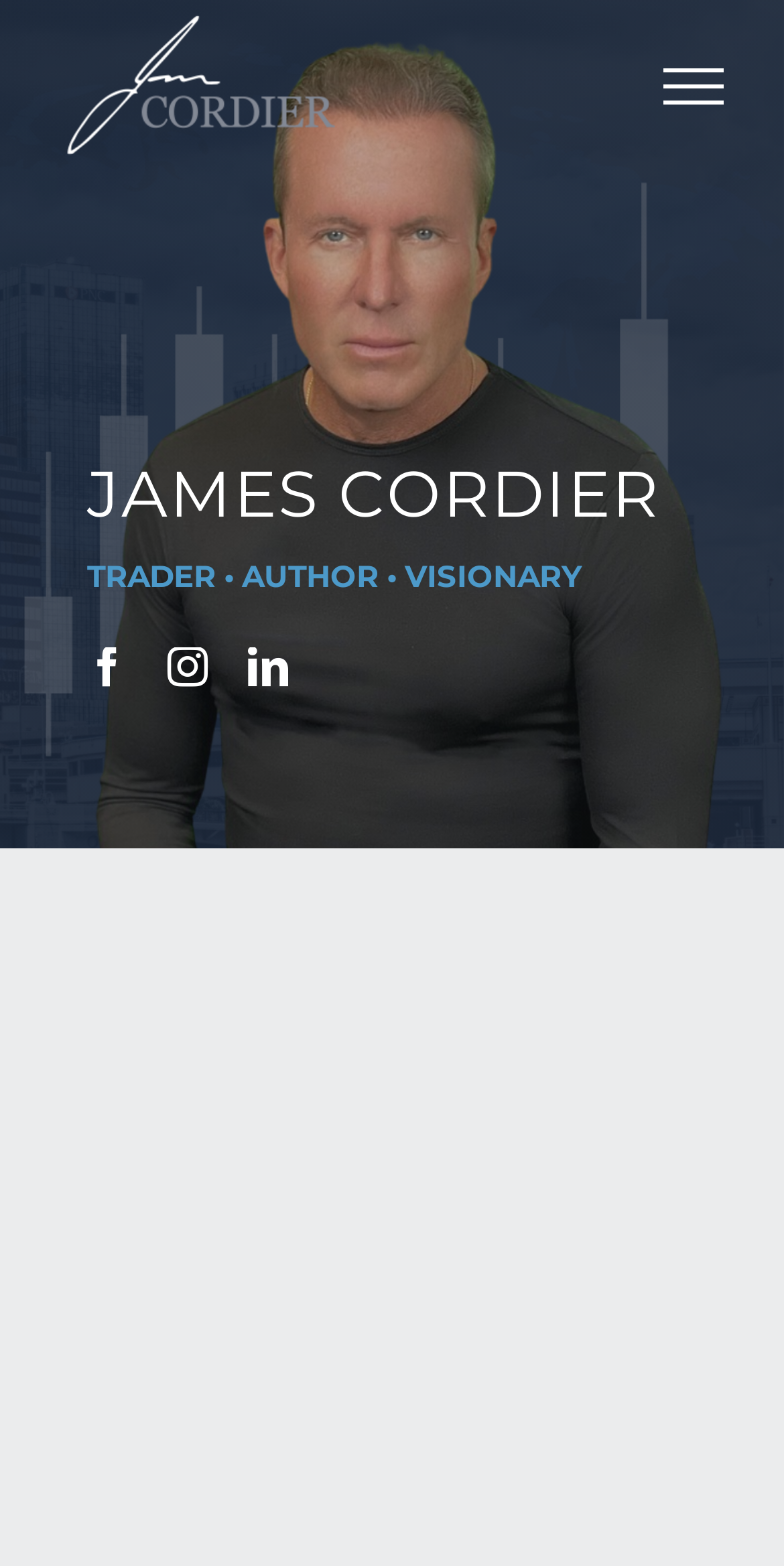Find the UI element described as: "alt="James Cordier Logo"" and predict its bounding box coordinates. Ensure the coordinates are four float numbers between 0 and 1, [left, top, right, bottom].

[0.077, 0.006, 0.436, 0.103]